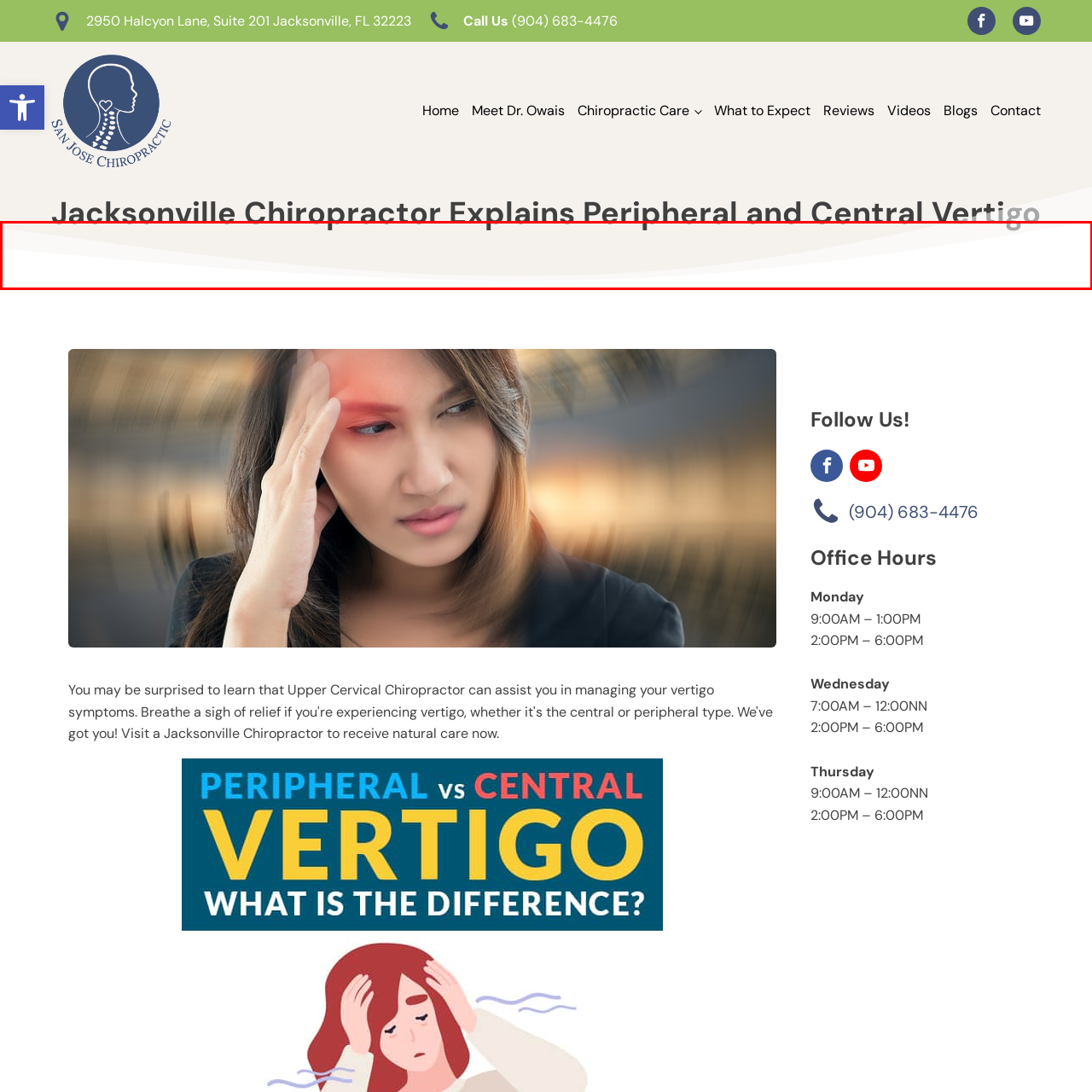Analyze the picture enclosed by the red bounding box and provide a single-word or phrase answer to this question:
What is the purpose of the content?

Educating viewers